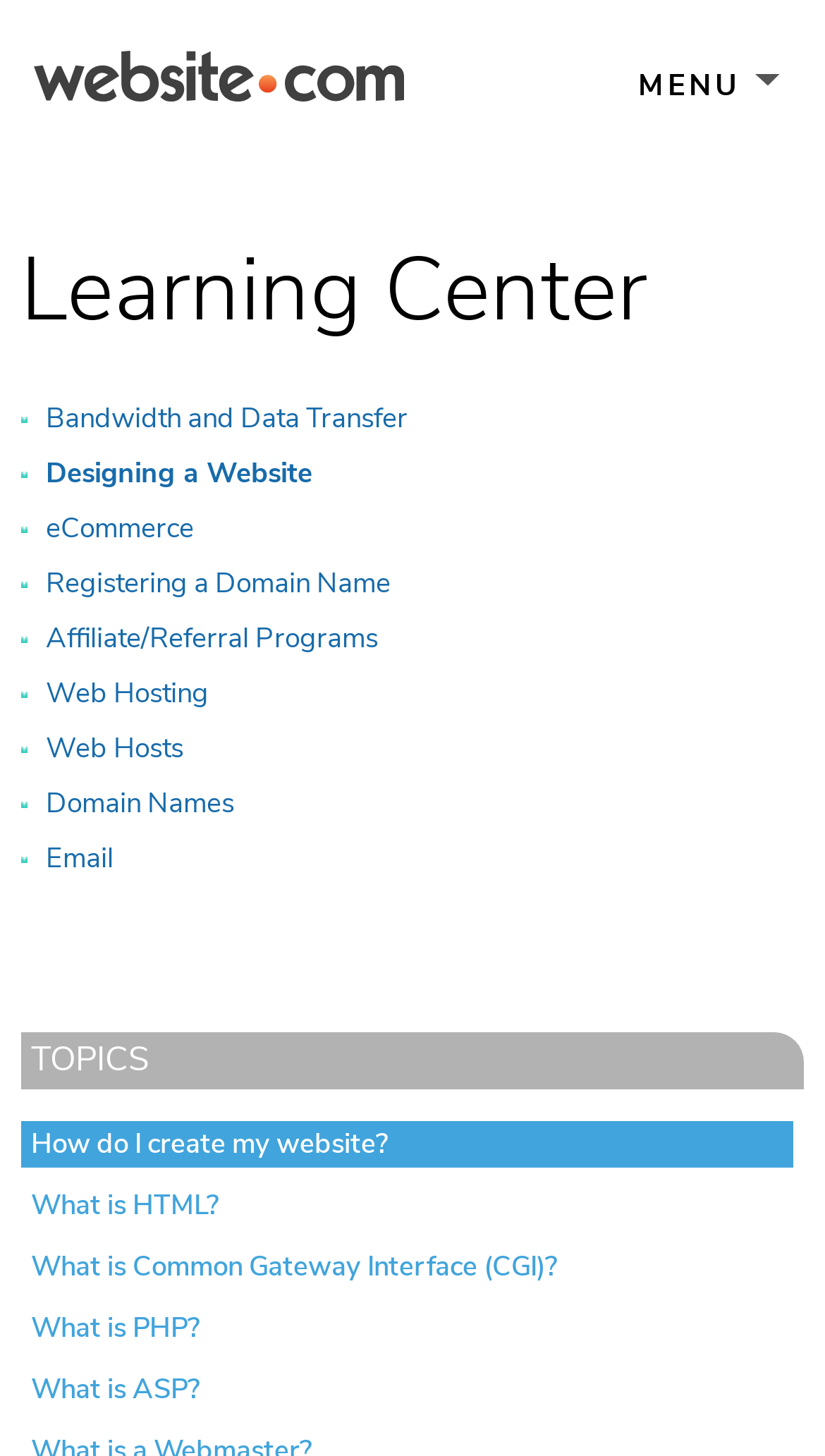Find the bounding box coordinates of the area that needs to be clicked in order to achieve the following instruction: "Go to Designing a Website". The coordinates should be specified as four float numbers between 0 and 1, i.e., [left, top, right, bottom].

[0.056, 0.312, 0.379, 0.338]